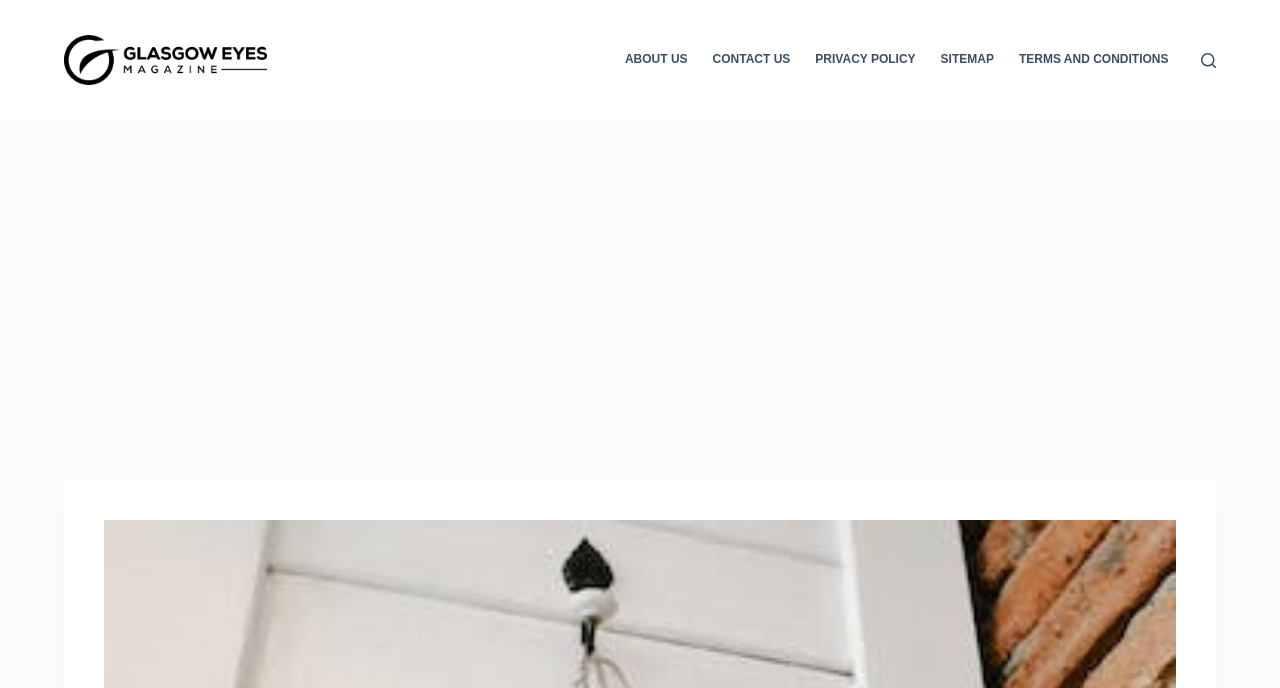What is the name of the magazine?
Look at the image and respond with a one-word or short phrase answer.

Glasgow Eyes Magazine